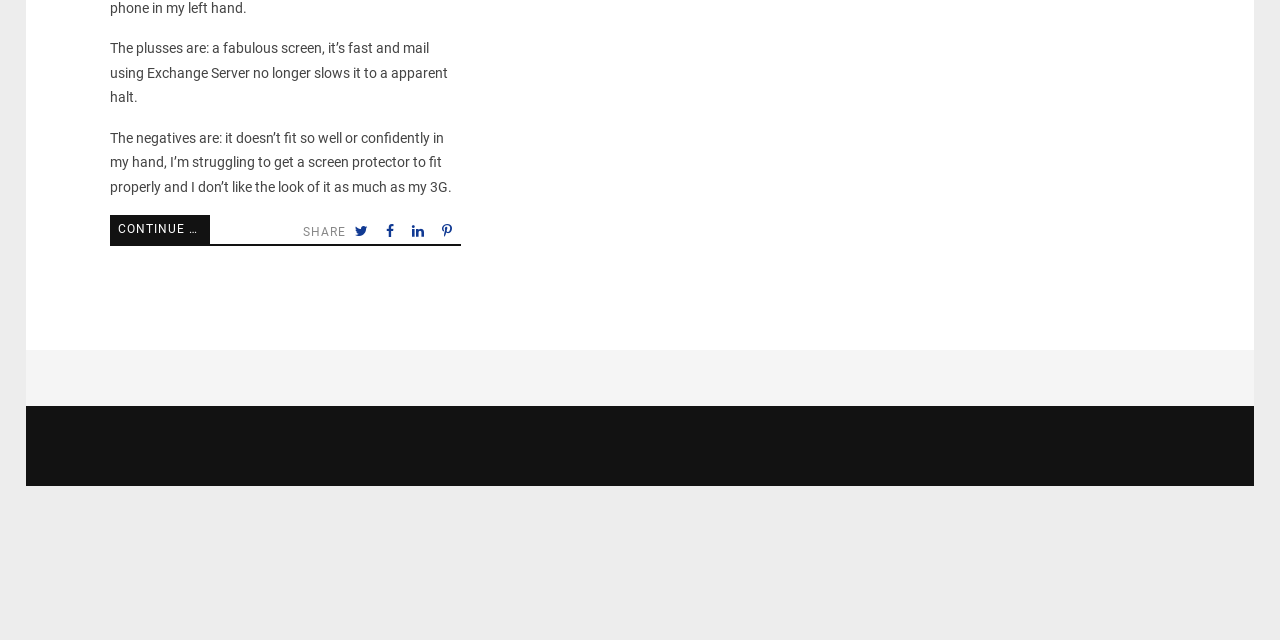Provide the bounding box coordinates of the HTML element this sentence describes: "Share on LinkedIn".

[0.317, 0.343, 0.338, 0.381]